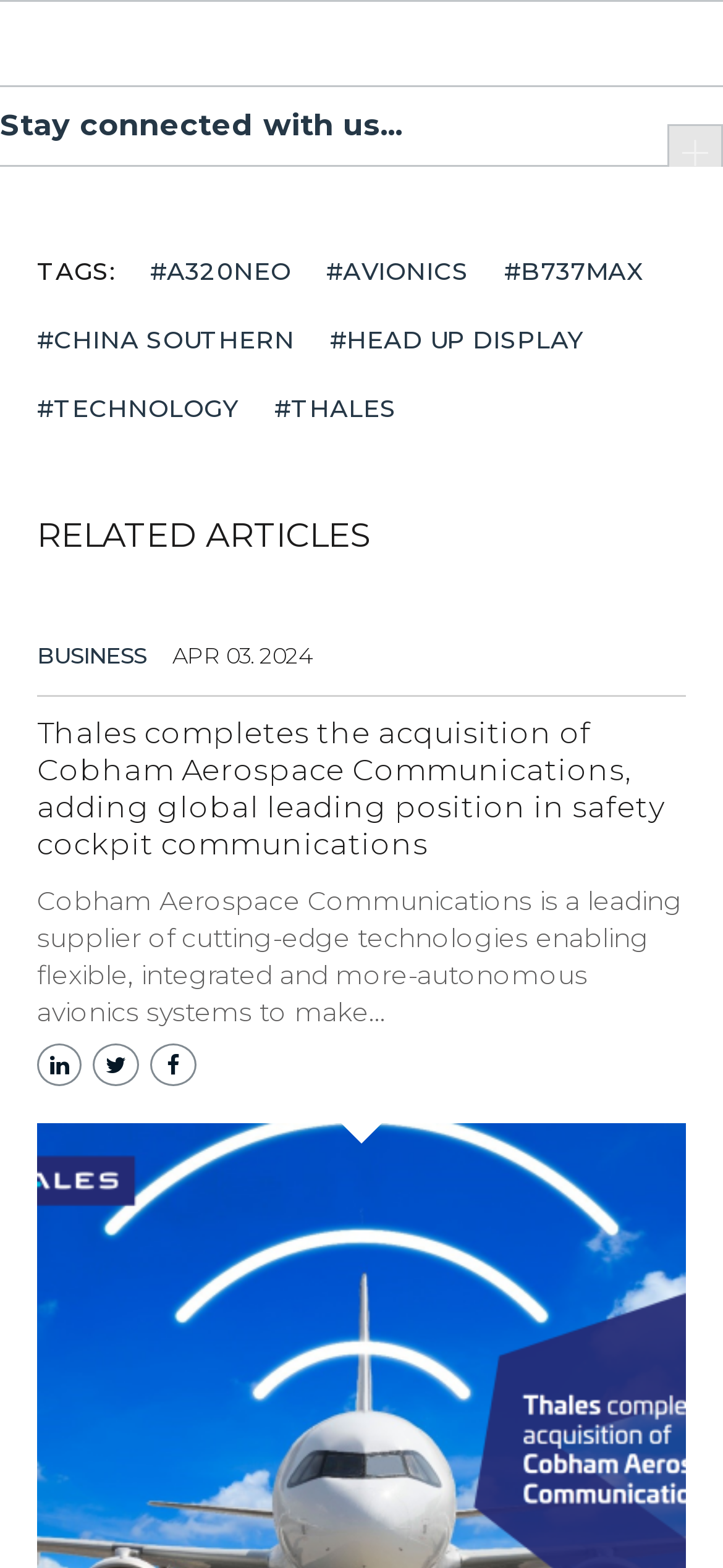Identify the bounding box of the HTML element described here: "#head up display". Provide the coordinates as four float numbers between 0 and 1: [left, top, right, bottom].

[0.456, 0.203, 0.808, 0.229]